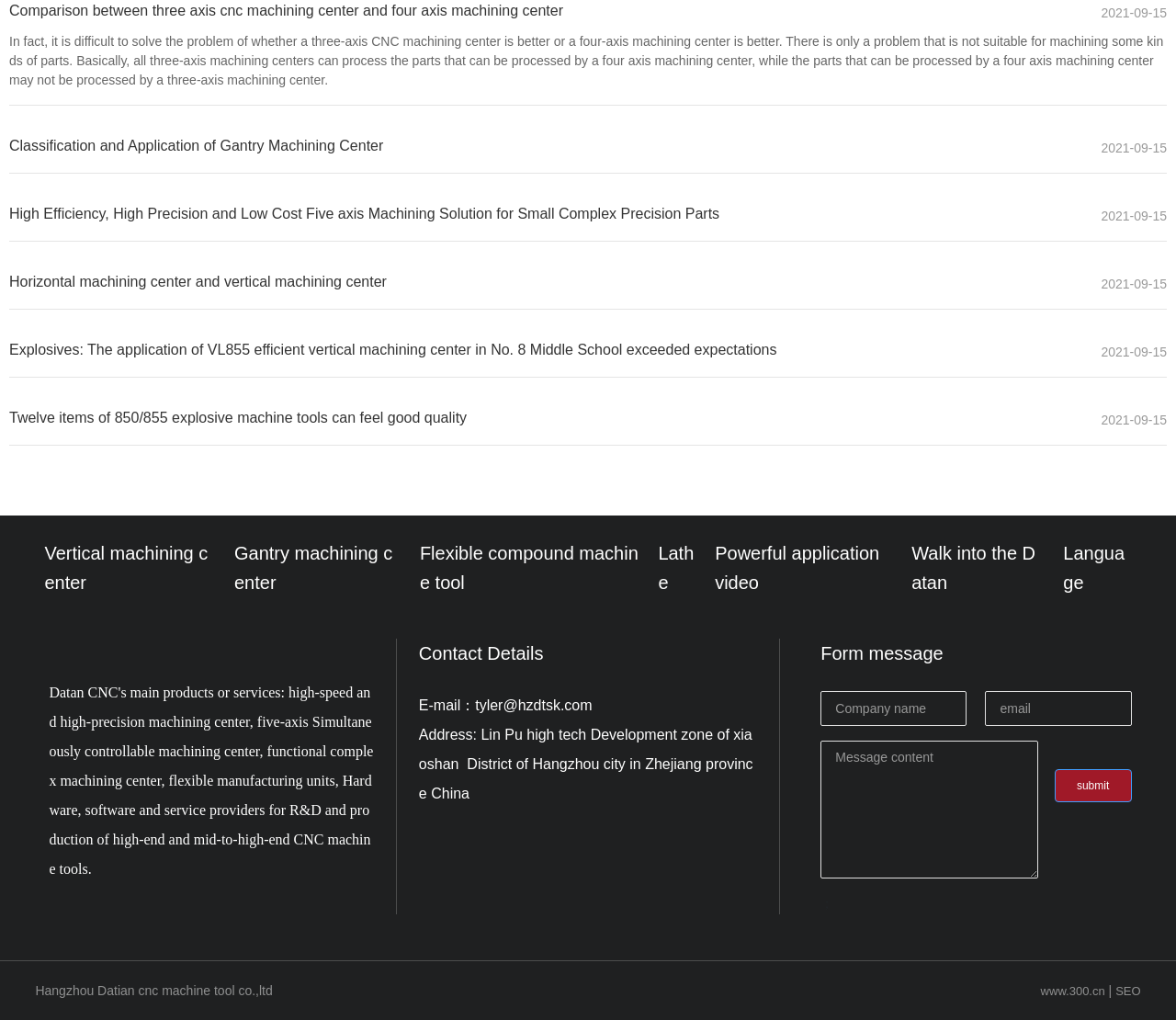Find the coordinates for the bounding box of the element with this description: "name="text" placeholder="email"".

[0.838, 0.678, 0.962, 0.712]